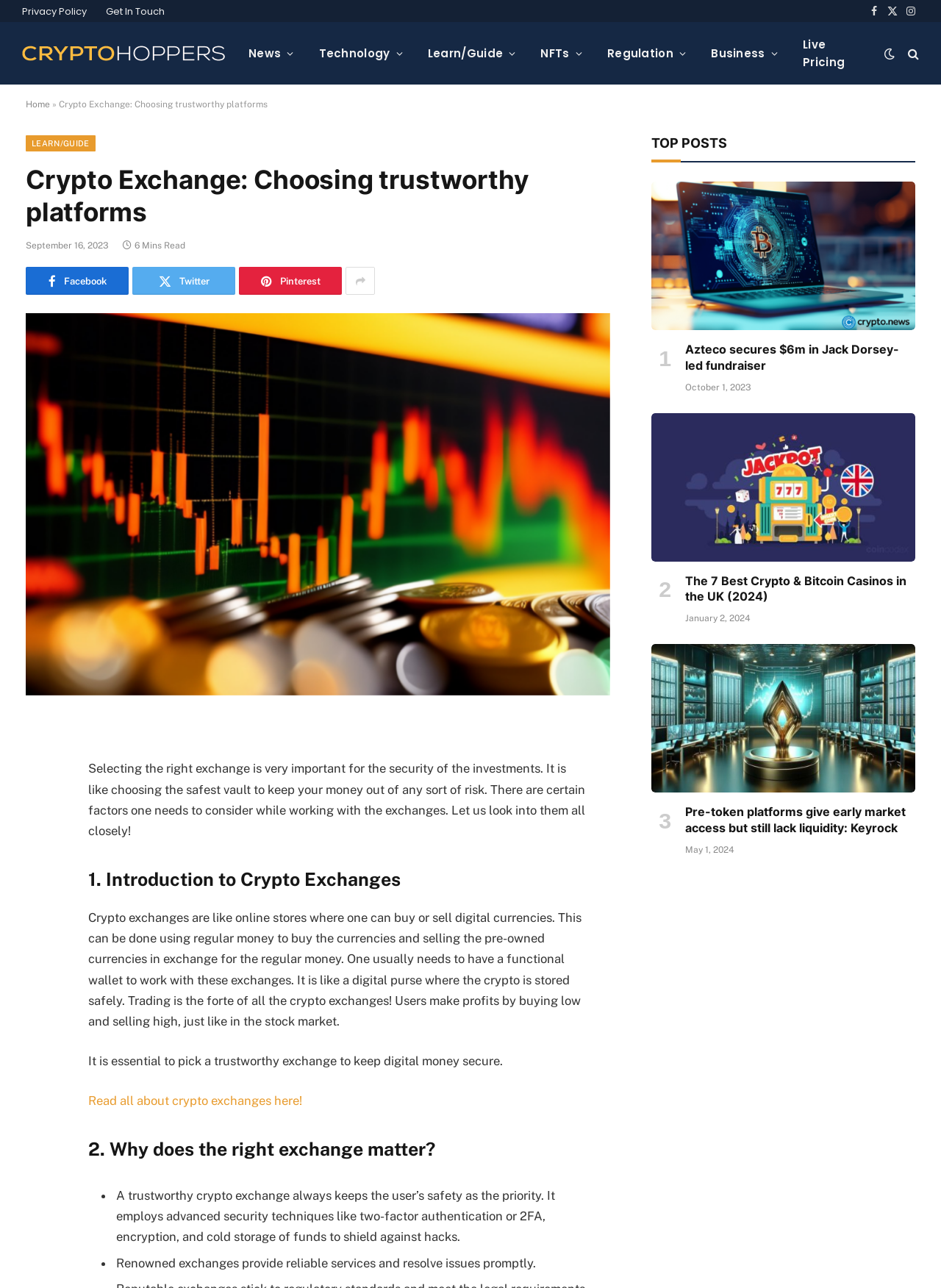Identify the bounding box coordinates for the element that needs to be clicked to fulfill this instruction: "Share the current page on Facebook". Provide the coordinates in the format of four float numbers between 0 and 1: [left, top, right, bottom].

[0.027, 0.584, 0.059, 0.607]